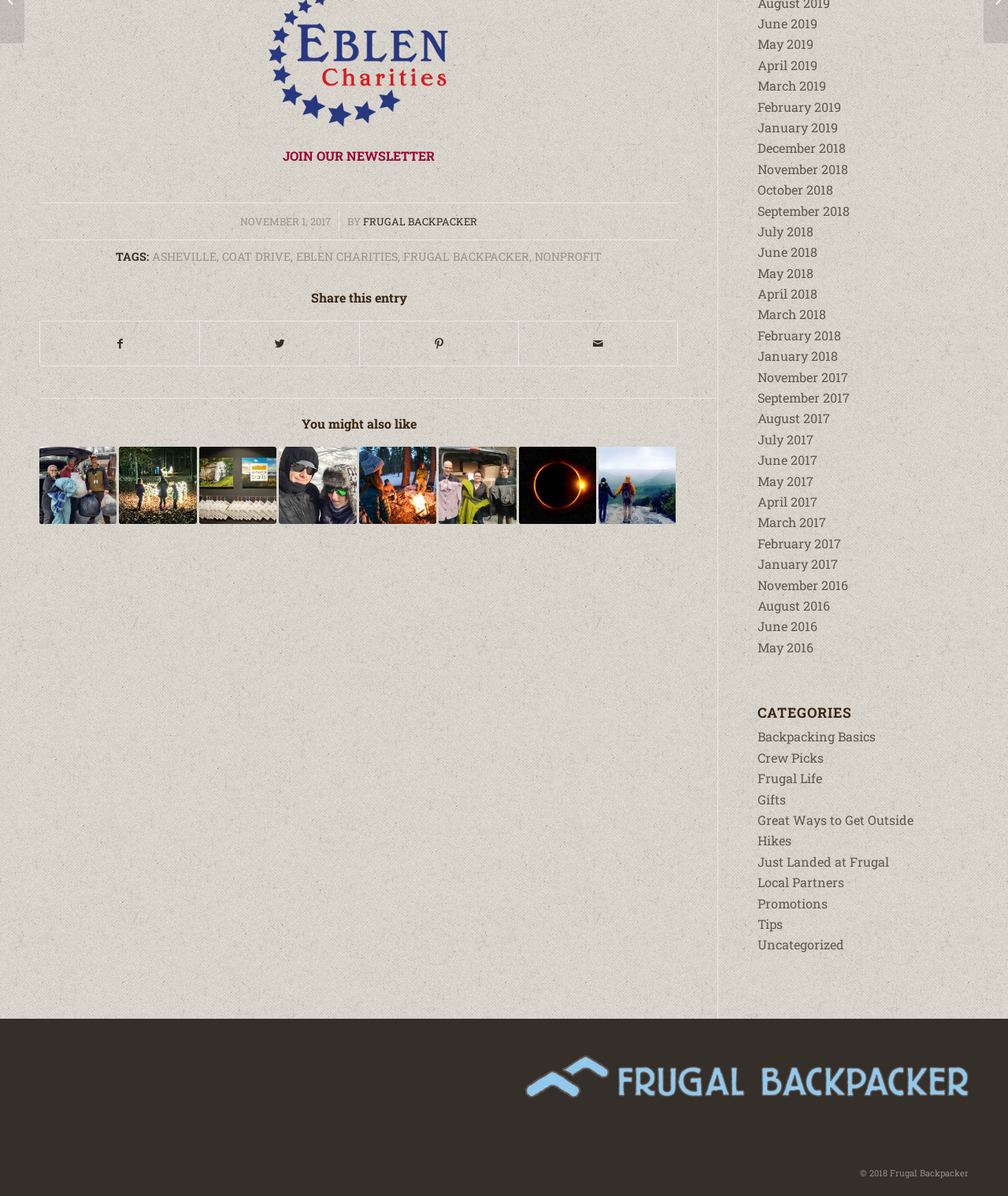Using the provided element description: "Just Landed at Frugal", identify the bounding box coordinates. The coordinates should be four floats between 0 and 1 in the order [left, top, right, bottom].

[0.752, 0.713, 0.882, 0.727]